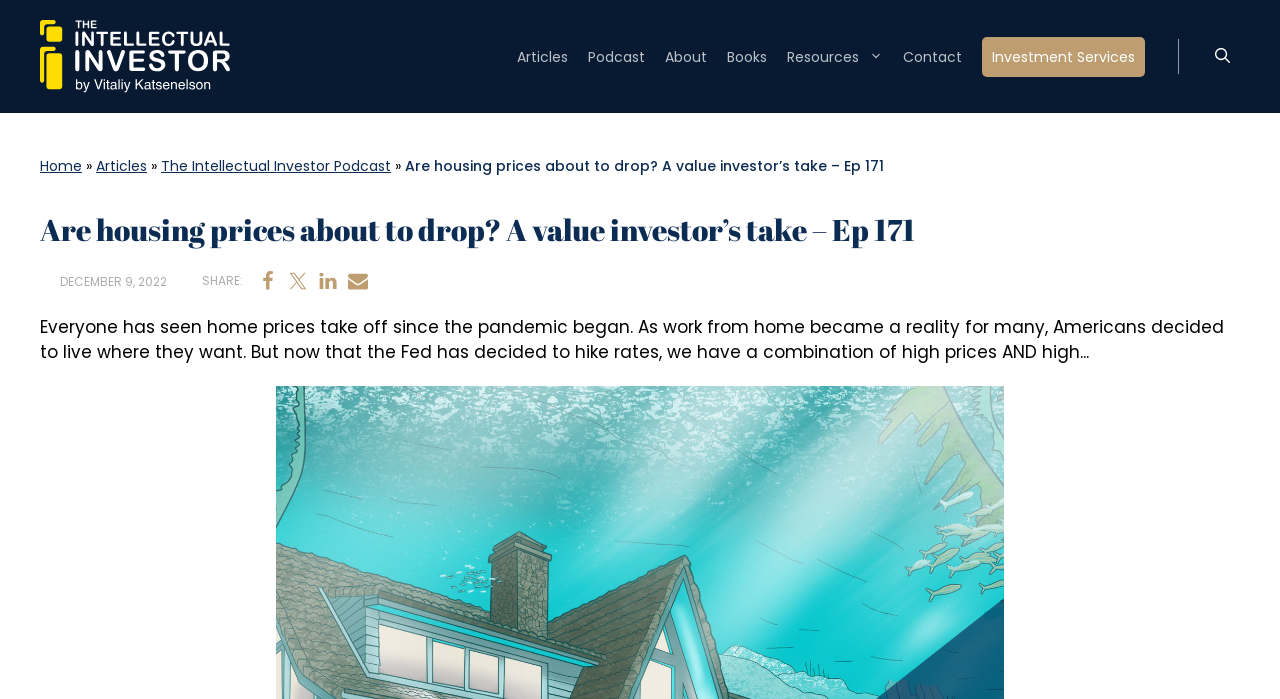How many navigation links are available?
Provide a detailed and extensive answer to the question.

I counted the number of link elements in the navigation section which are located in the banner at the top of the webpage, including 'Articles', 'Podcast', 'About', 'Books', 'Resources', 'Contact', and 'Investment Services'.